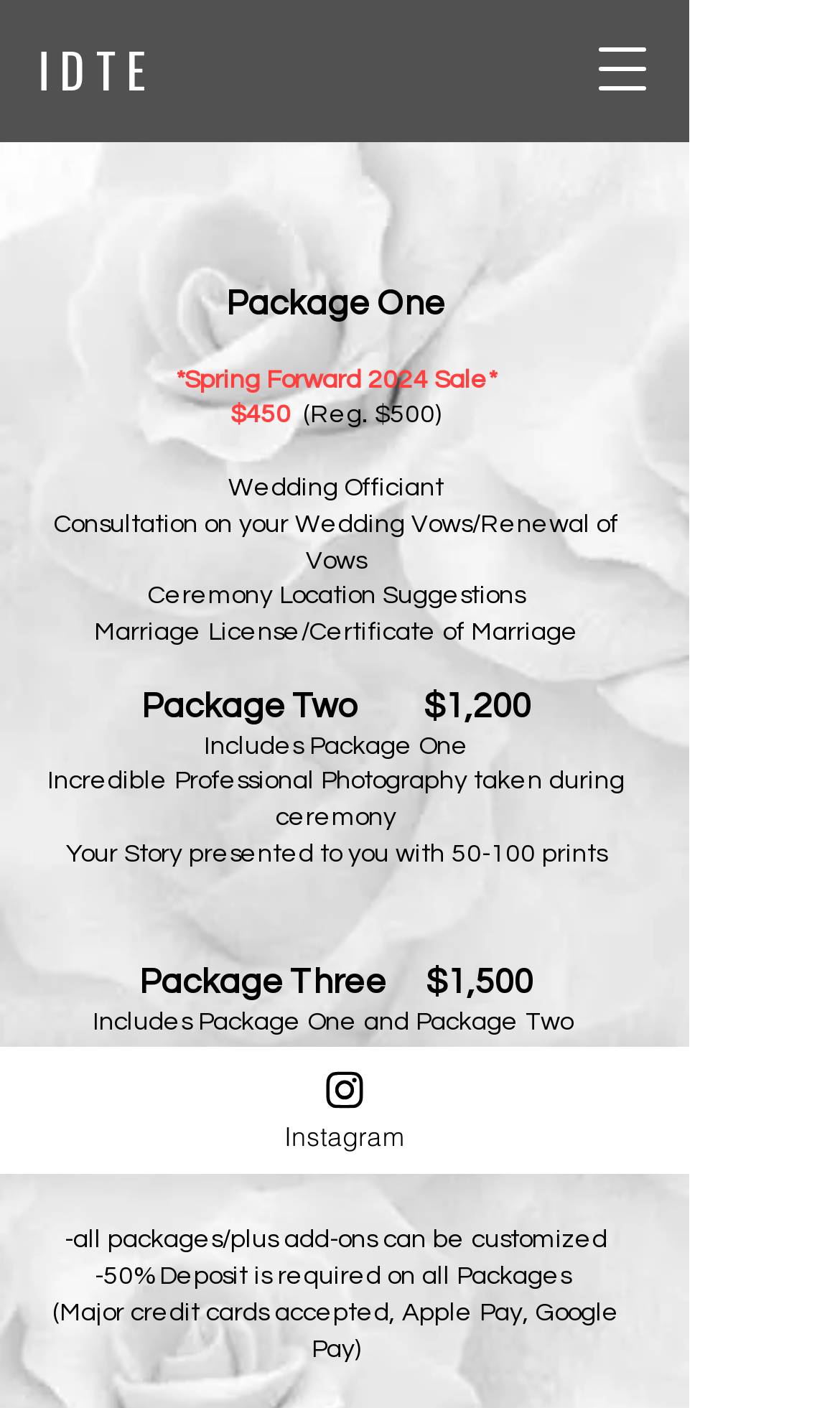What is included in Package Two?
Based on the screenshot, respond with a single word or phrase.

Includes Package One